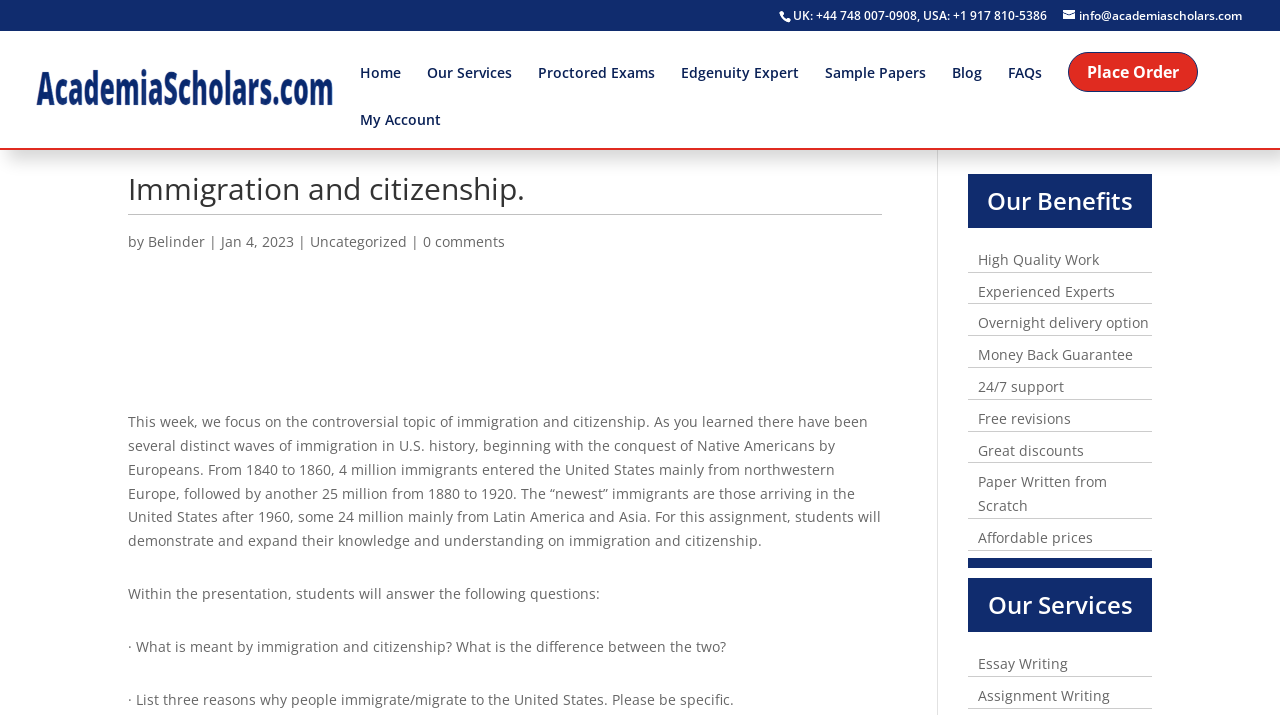Extract the main heading from the webpage content.

Immigration and citizenship.